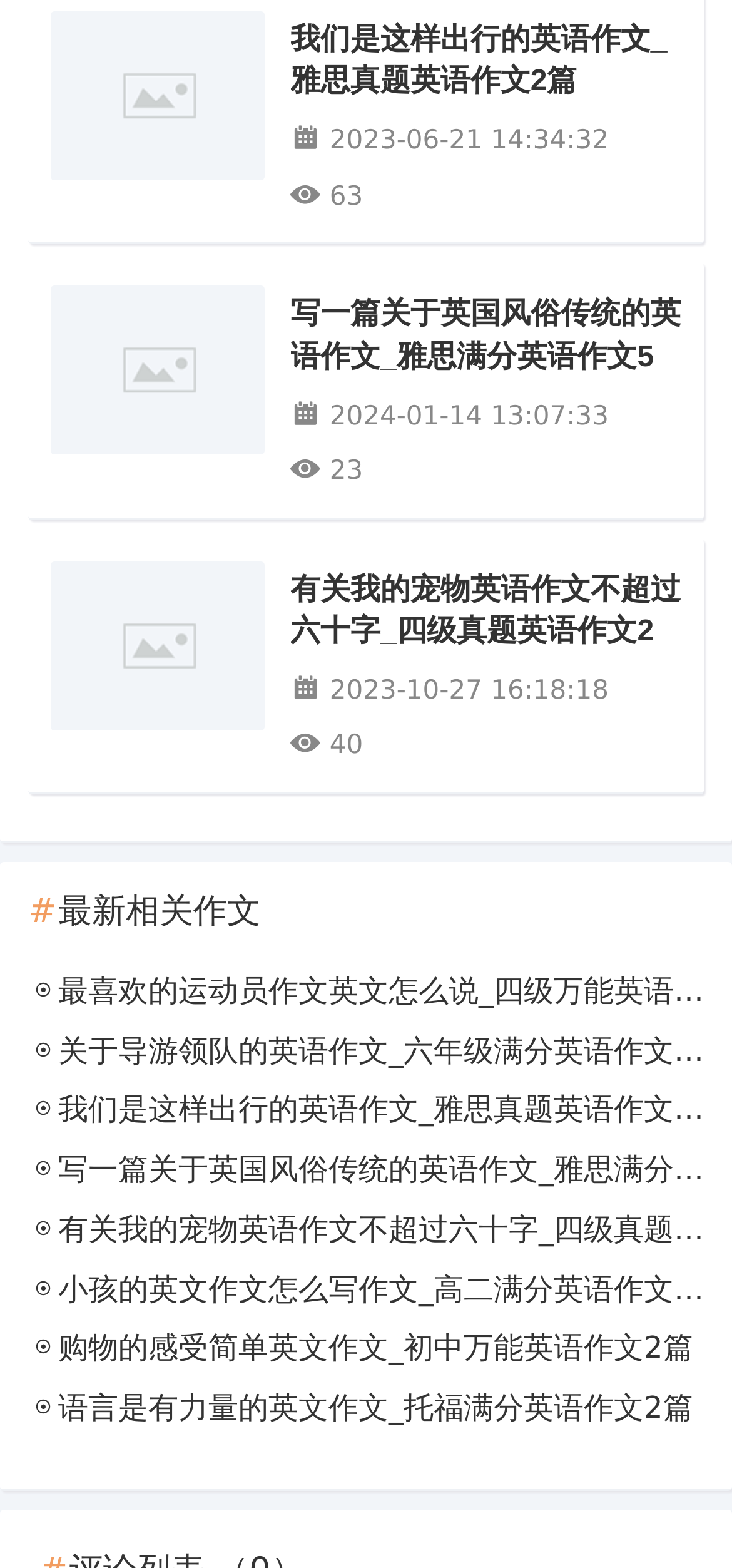Please locate the bounding box coordinates of the region I need to click to follow this instruction: "Click on 'RELATED PRODUCTS'".

None